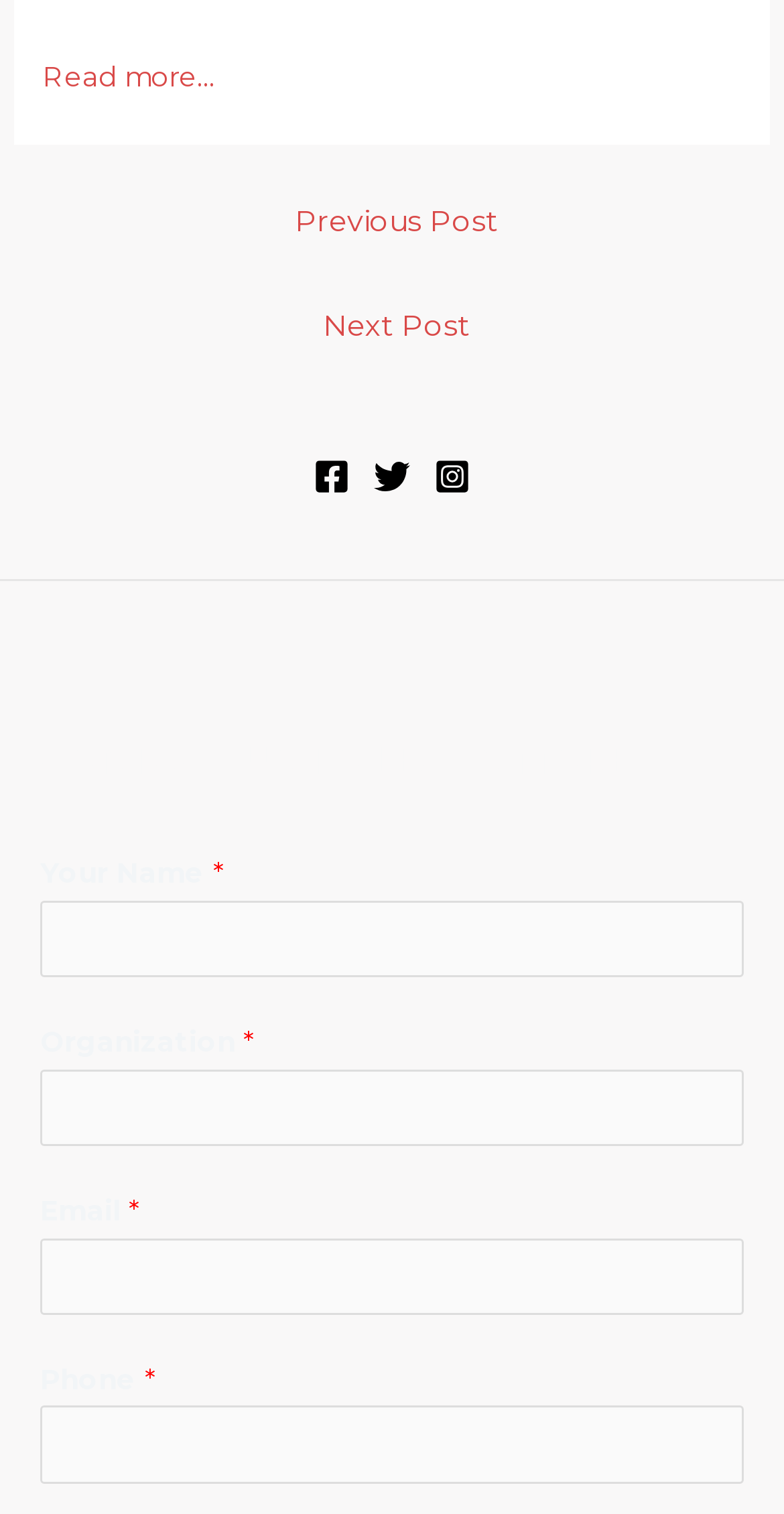How many fields are required in the form?
Refer to the image and give a detailed response to the question.

I counted the number of required fields by looking at the asterisk symbol '*' next to each field, which indicates that the fields 'Your Name', 'Organization', 'Email', and 'Phone' are required.